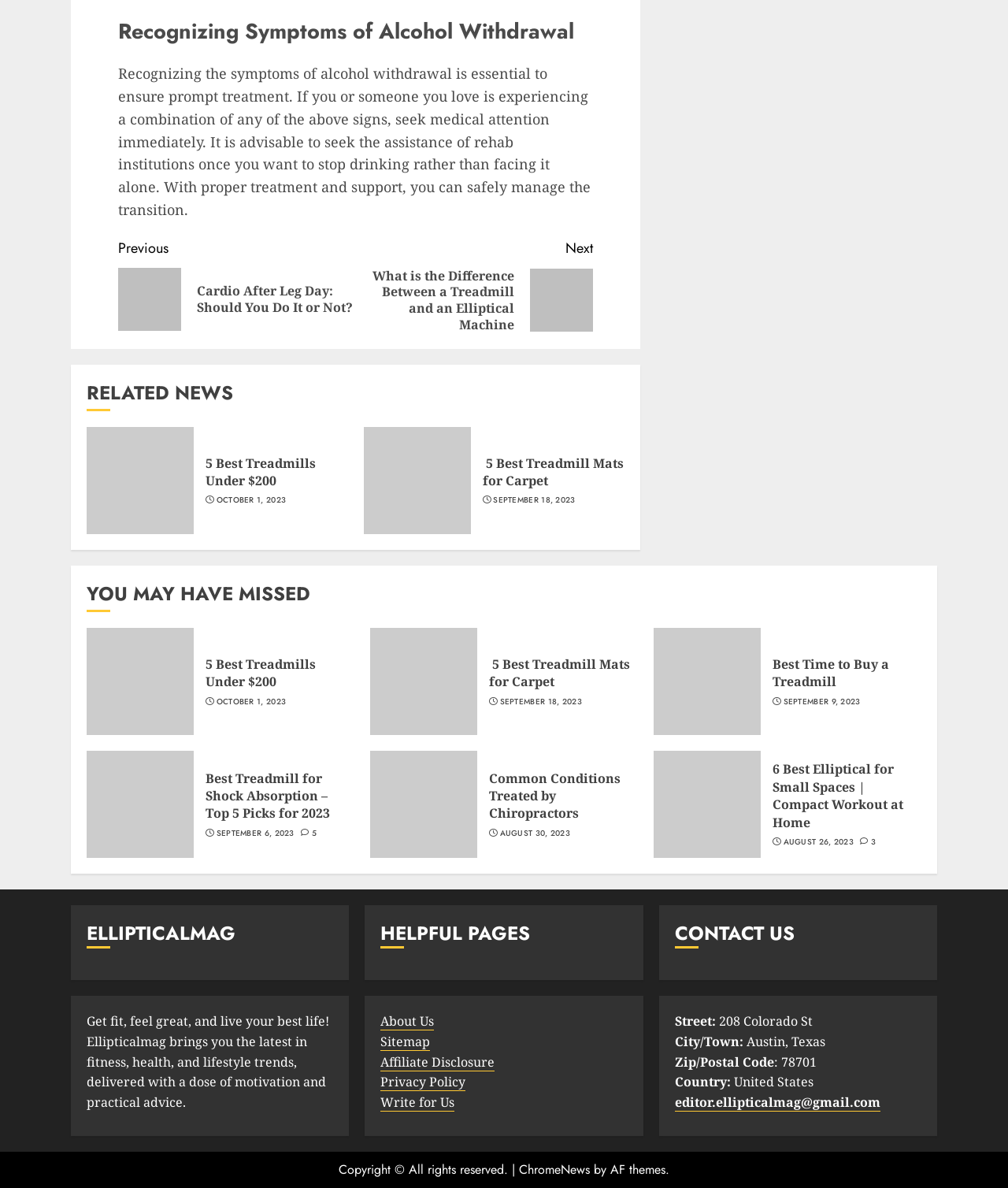How can users contact the website? Analyze the screenshot and reply with just one word or a short phrase.

Through email or physical address